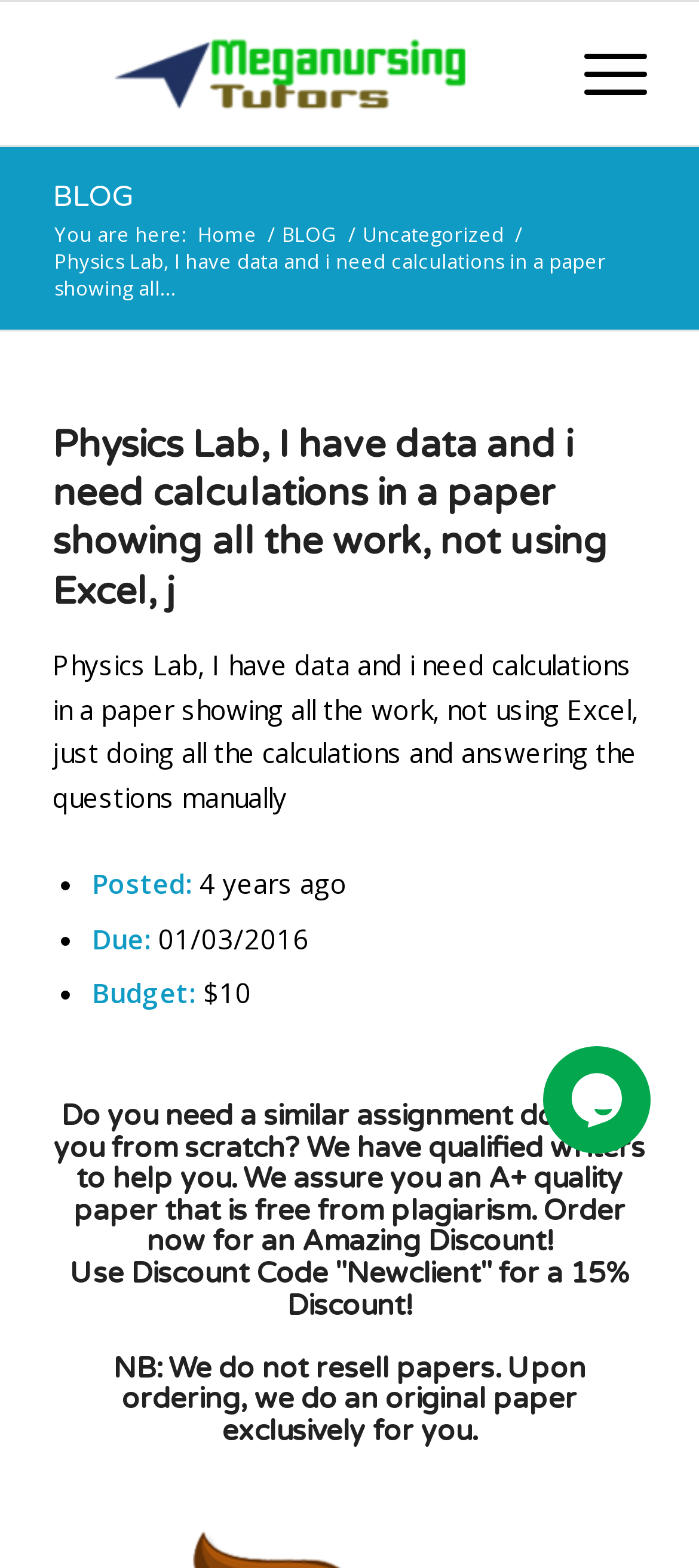What is the purpose of the website?
Give a single word or phrase as your answer by examining the image.

To offer writing services